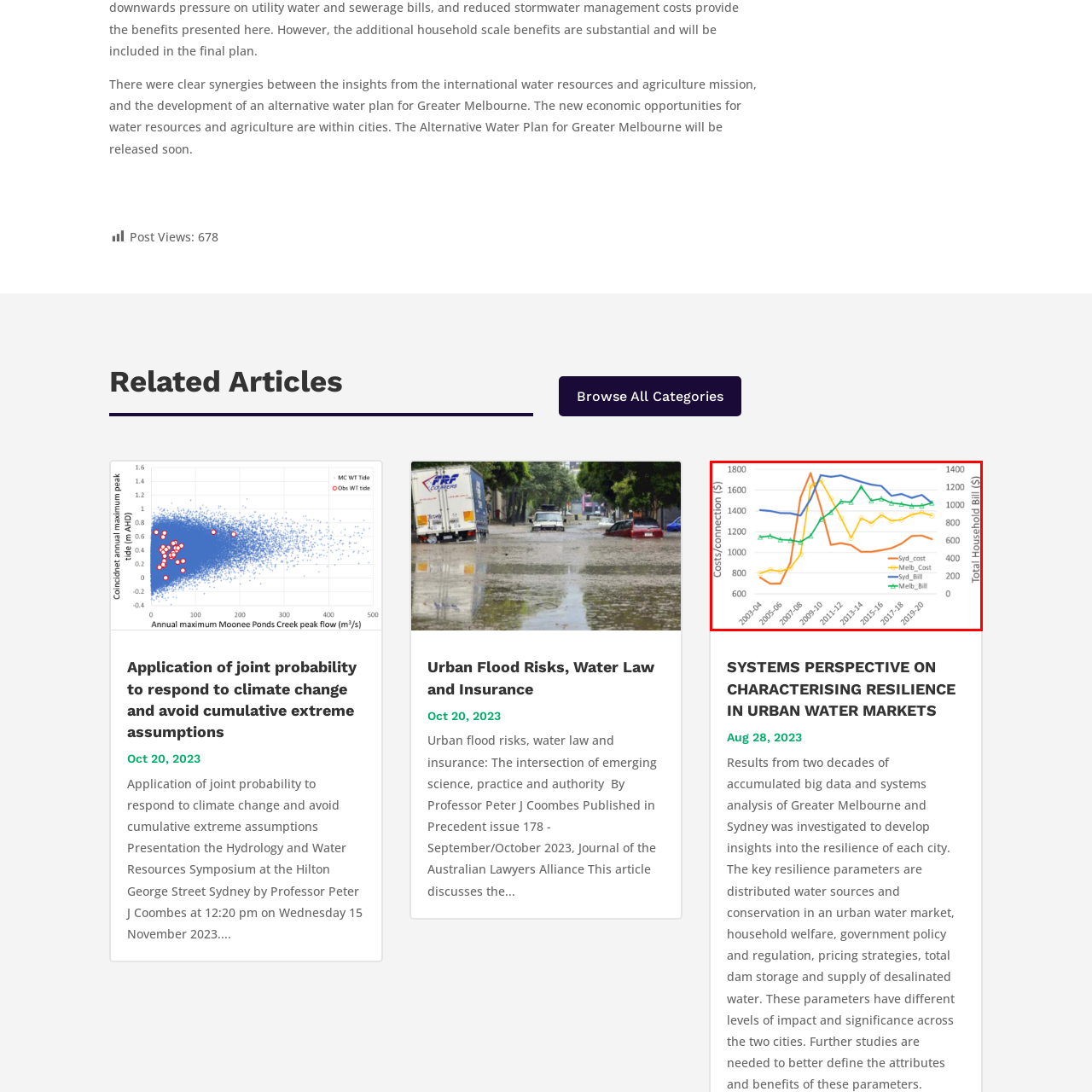Give an in-depth description of the picture inside the red marked area.

The image presents a line graph that illustrates various cost trends relating to water connections and total household bills from 2003-04 to 2019-20. The graph features multiple data series: 

- **Orange Line**: Represents the cost per connection in Sydney (`Syd_cost`), showing fluctuations with a peak around 2007-08 and a gradual decrease afterwards.
- **Blue Line**: Reflects the cost per connection in Melbourne (`Melb_cost`), which also shows a peak during 2007-08 but stabilizes in the following years.
- **Green Line**: Indicates the total household bill in Melbourne (`Melb_Bill`), showcasing steady growth over the years, peaking near 2019.
- **Yellow Line**: Represents the total household bill in Sydney (`Syd_Bill`), which generally trends upward, with noticeable spikes during specific years.

Overall, the graph emphasizes the differences in water connection costs and household bills between Sydney and Melbourne, illustrating economic pressures on households over the examined period.